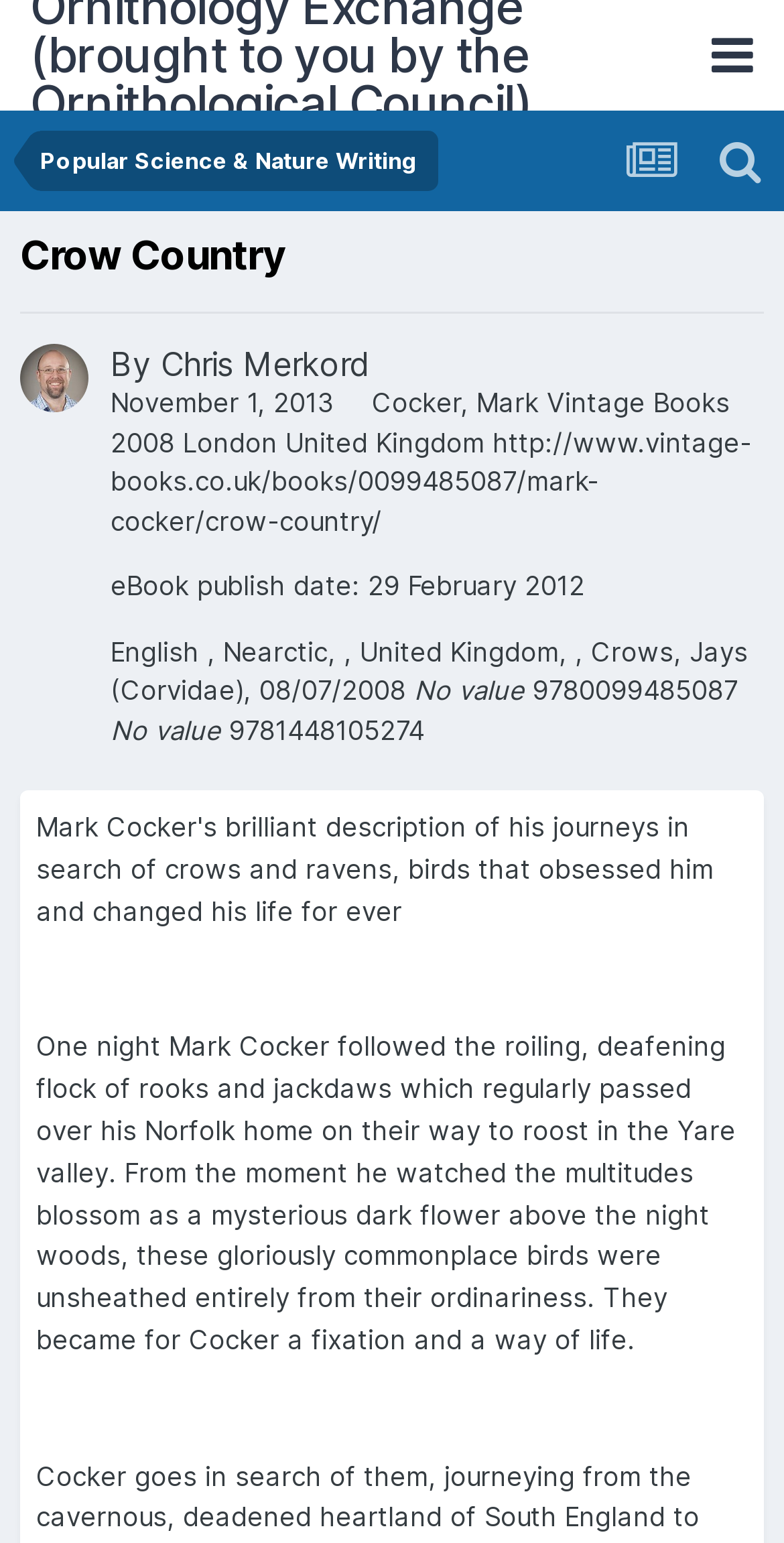Please determine the bounding box coordinates, formatted as (top-left x, top-left y, bottom-right x, bottom-right y), with all values as floating point numbers between 0 and 1. Identify the bounding box of the region described as: Contacte con Microsoft

None